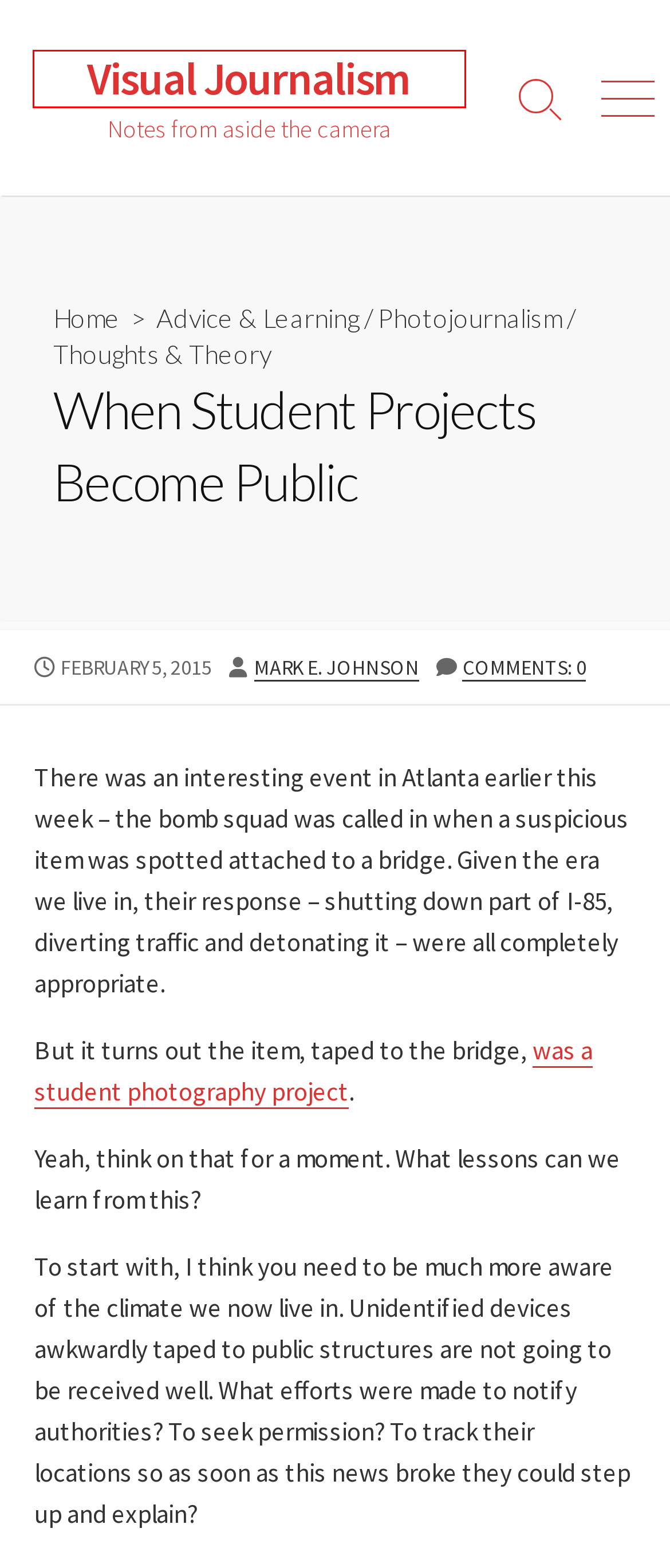After examining the screenshot of a webpage with a red bounding box, choose the most accurate webpage description that corresponds to the new page after clicking the element inside the red box. Here are the candidates:
A. Advice & Learning – Visual Journalism
B. Coldbox – A beautiful WordPress Theme
C. Video – Visual Journalism
D. Visual Journalism – Notes from aside the camera
E. Photojournalism – Visual Journalism
F. Thoughts & Theory – Visual Journalism
G. Mark E. Johnson – Visual Journalism
H. Tech Talk – Visual Journalism

D